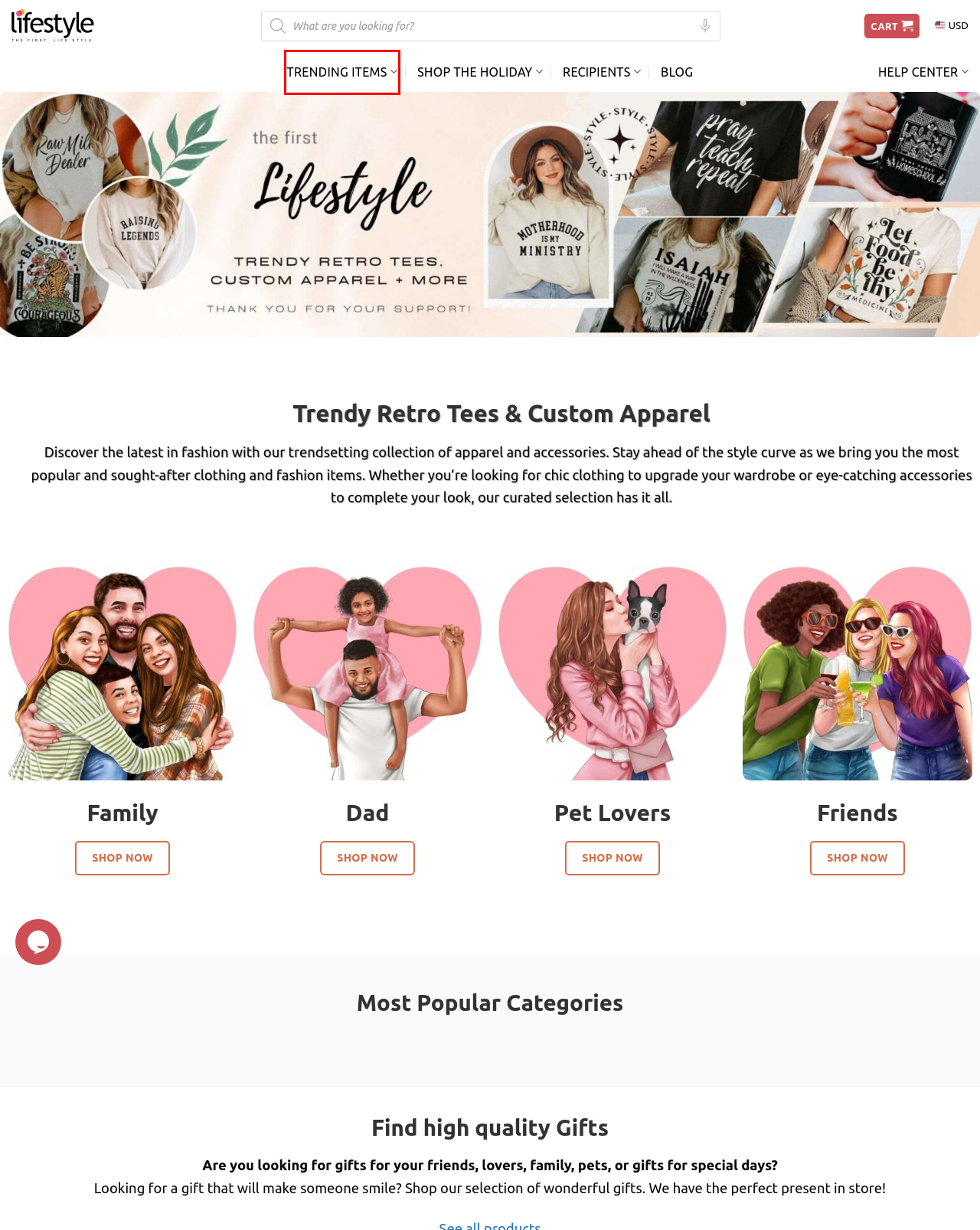Analyze the screenshot of a webpage with a red bounding box and select the webpage description that most accurately describes the new page resulting from clicking the element inside the red box. Here are the candidates:
A. Trendy Retro Vintage Style Fashion Blog - TheFirstLifestyle
B. The Most Popular Trending Apparel & Accessories
C. Gift for Dad - TheFirstLifestyle
D. Cart - TheFirstLifestyle
E. FAQs Page - TheFirstLifestyle
F. TheFirstLifestyle - Best Holiday Gift Shop Online: Unique and Personalized Gifts for Everyone
G. The Most Popular Disney Princess Characters of All Time
H. Family Gift - TheFirstLifestyle

B